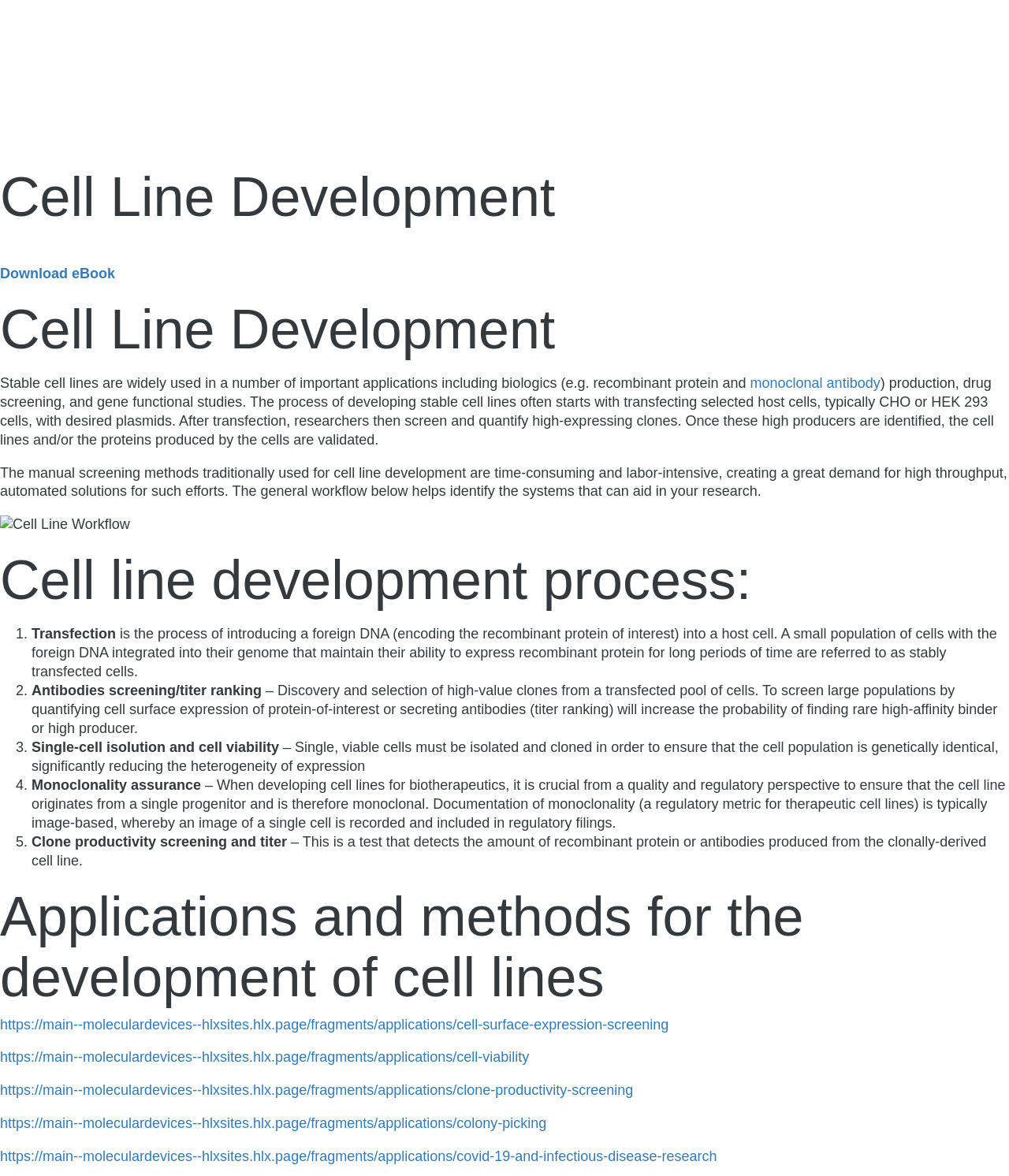What is the purpose of single-cell isolation?
Please give a detailed and thorough answer to the question, covering all relevant points.

According to the webpage, single-cell isolation is necessary to ensure that the cell population is genetically identical, significantly reducing the heterogeneity of expression. This is crucial in cell line development to ensure the quality and regulatory compliance of the cell lines.